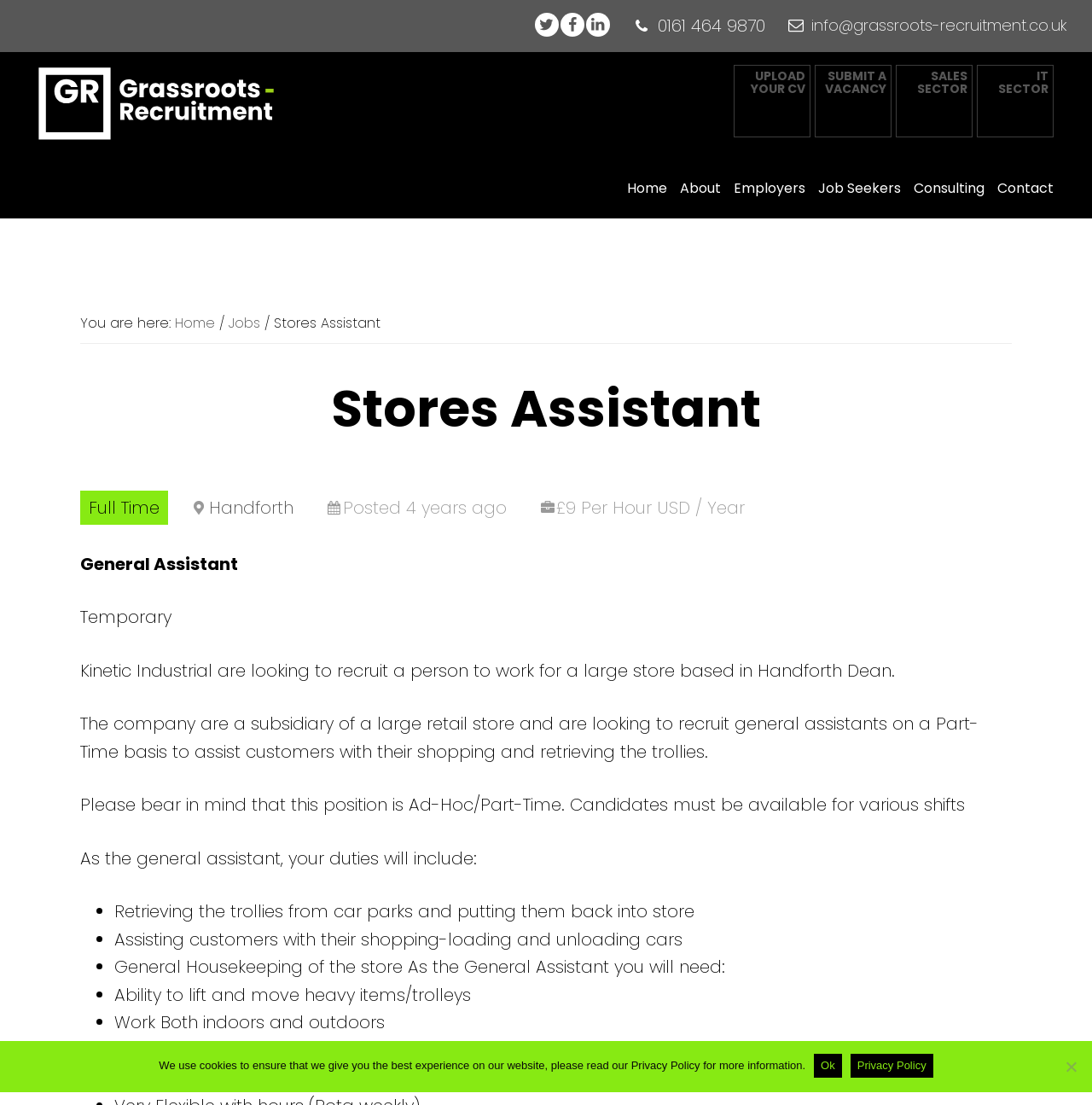Locate the bounding box coordinates of the clickable part needed for the task: "Click Jobs".

[0.209, 0.283, 0.238, 0.301]